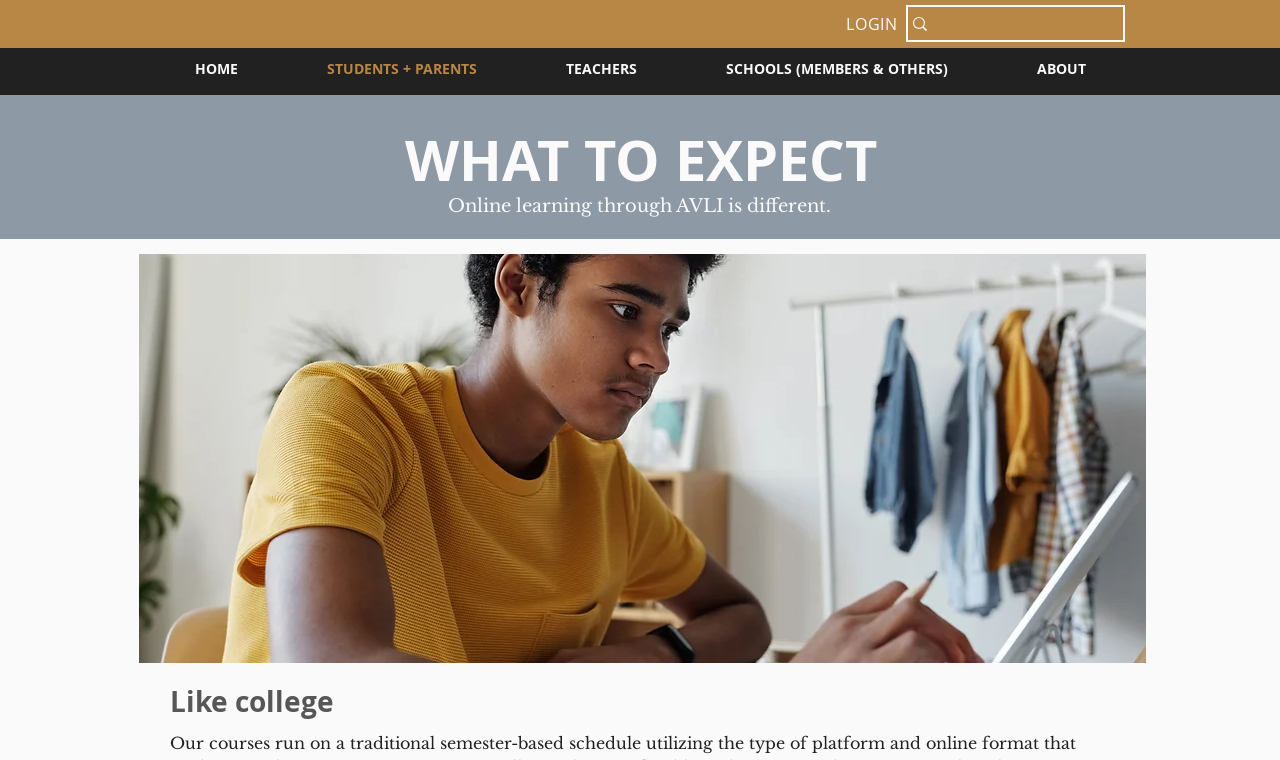Please find the bounding box coordinates for the clickable element needed to perform this instruction: "learn about what to expect".

[0.118, 0.174, 0.884, 0.247]